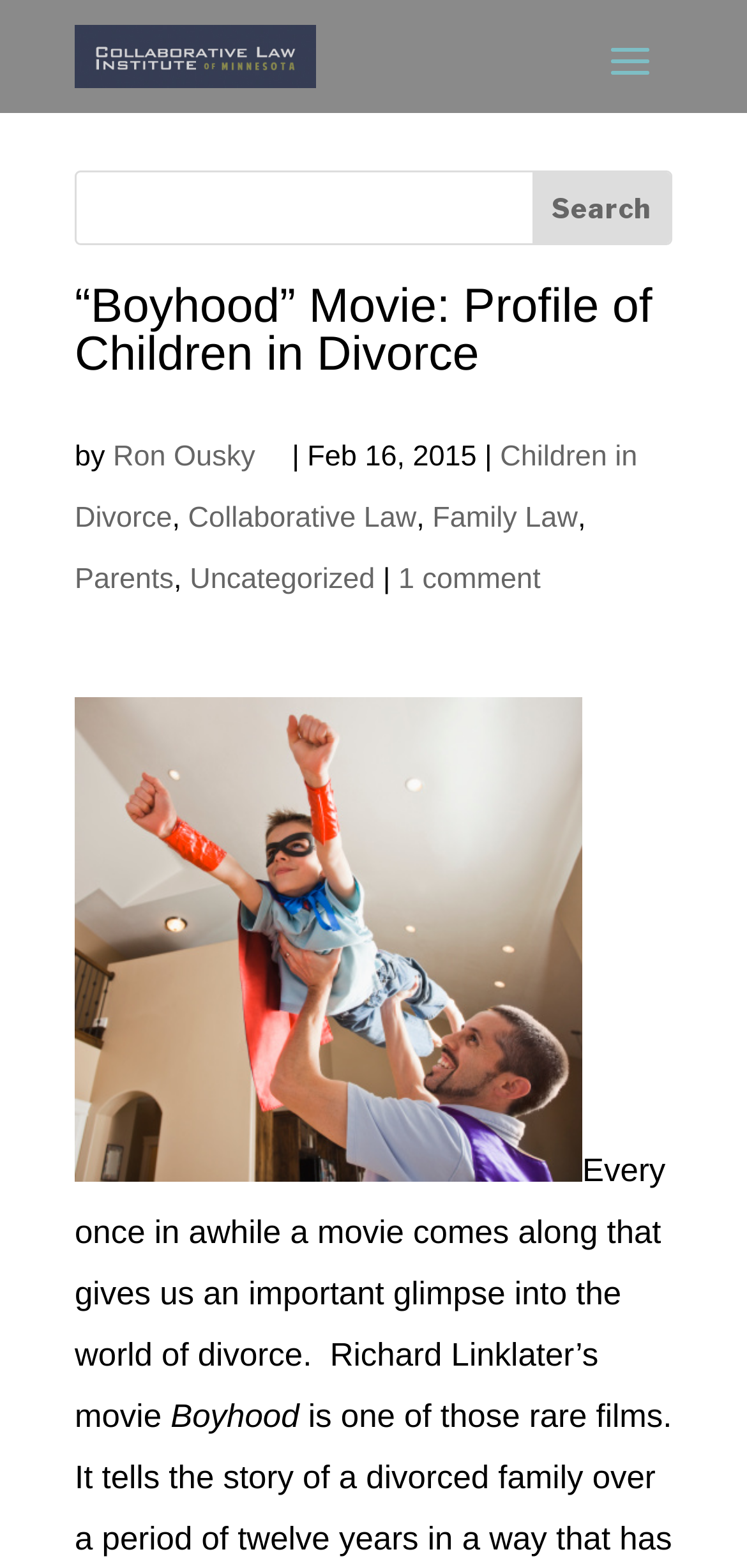Deliver a detailed narrative of the webpage's visual and textual elements.

The webpage is about the movie "Boyhood" and its relation to children in divorce. At the top, there is a search bar with a textbox and a "Search" button, taking up most of the width. Below the search bar, there is a heading that reads "“Boyhood” Movie: Profile of Children in Divorce". 

To the right of the heading, there is a byline that reads "by Ron Ousky" with the date "Feb 16, 2015" next to it. Below the byline, there are several links, including "Children in Divorce", "Collaborative Law", "Family Law", "Parents", "Uncategorized", and "1 comment". These links are arranged horizontally, with some of them separated by commas or vertical lines.

On the left side of the page, there is a large image with the caption "149261495". Below the image, there is a block of text that summarizes the movie "Boyhood" and its significance in the context of divorce. The text is divided into two paragraphs, with the first paragraph ending with the sentence "Richard Linklater’s movie" and the second paragraph starting with the title "Boyhood".